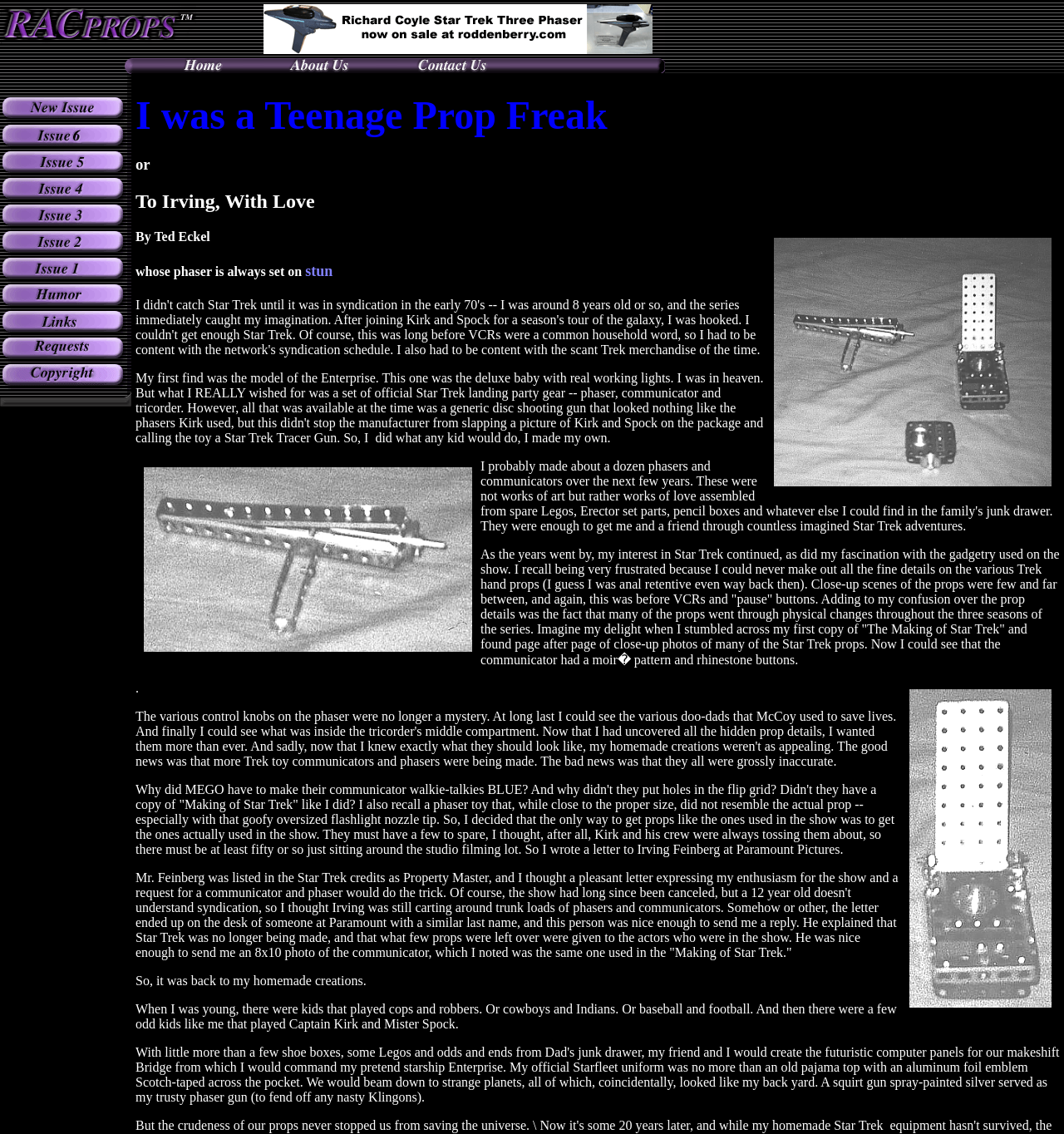Analyze the image and provide a detailed answer to the question: What is the purpose of the links on this webpage?

The links on this webpage seem to be used for navigation purposes, as they are scattered throughout the table cells and are likely used to direct users to other related pages or sections. The links are often accompanied by images, which suggests that they are used to provide additional information or context.